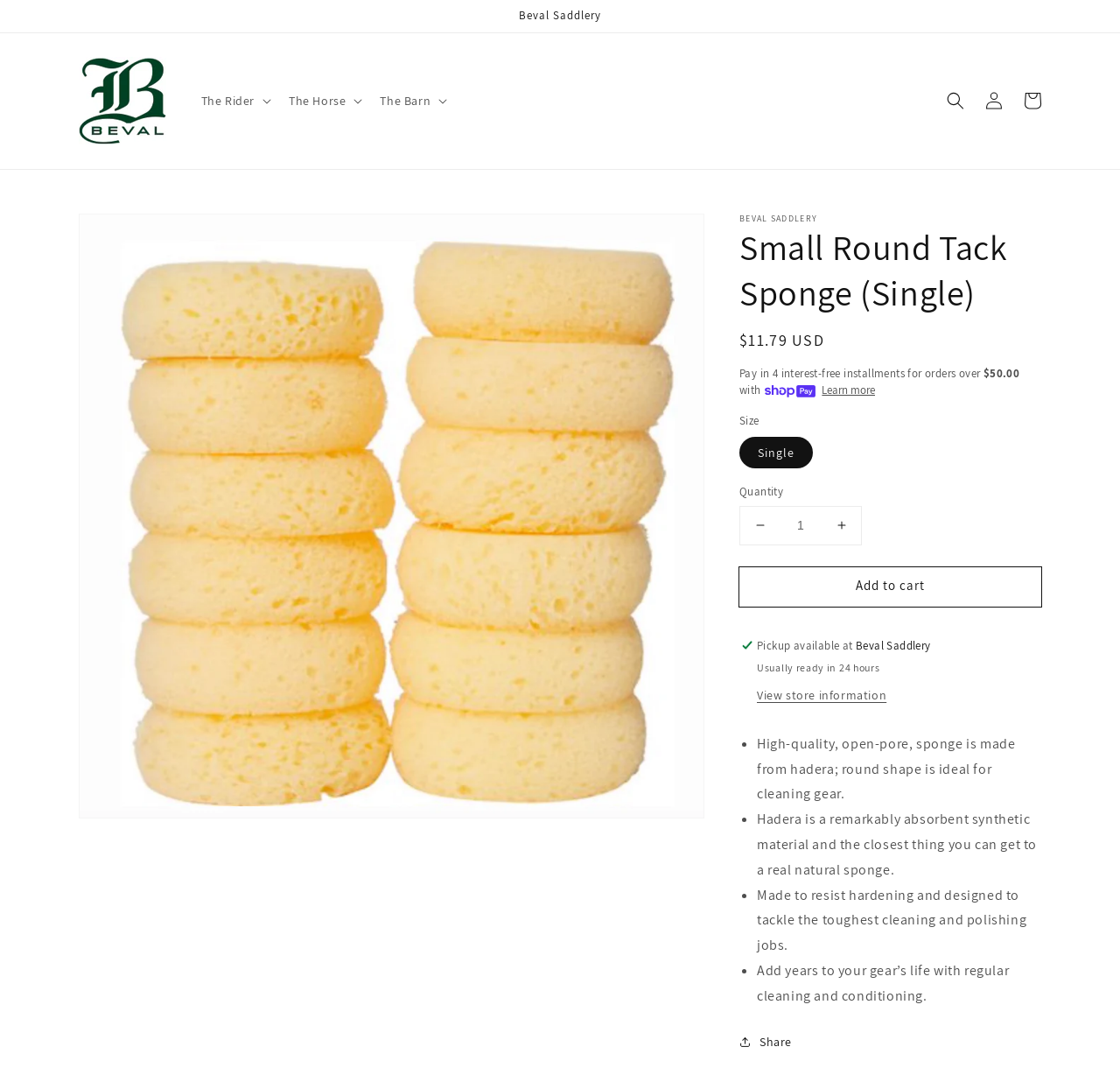Identify the primary heading of the webpage and provide its text.

Small Round Tack Sponge (Single)